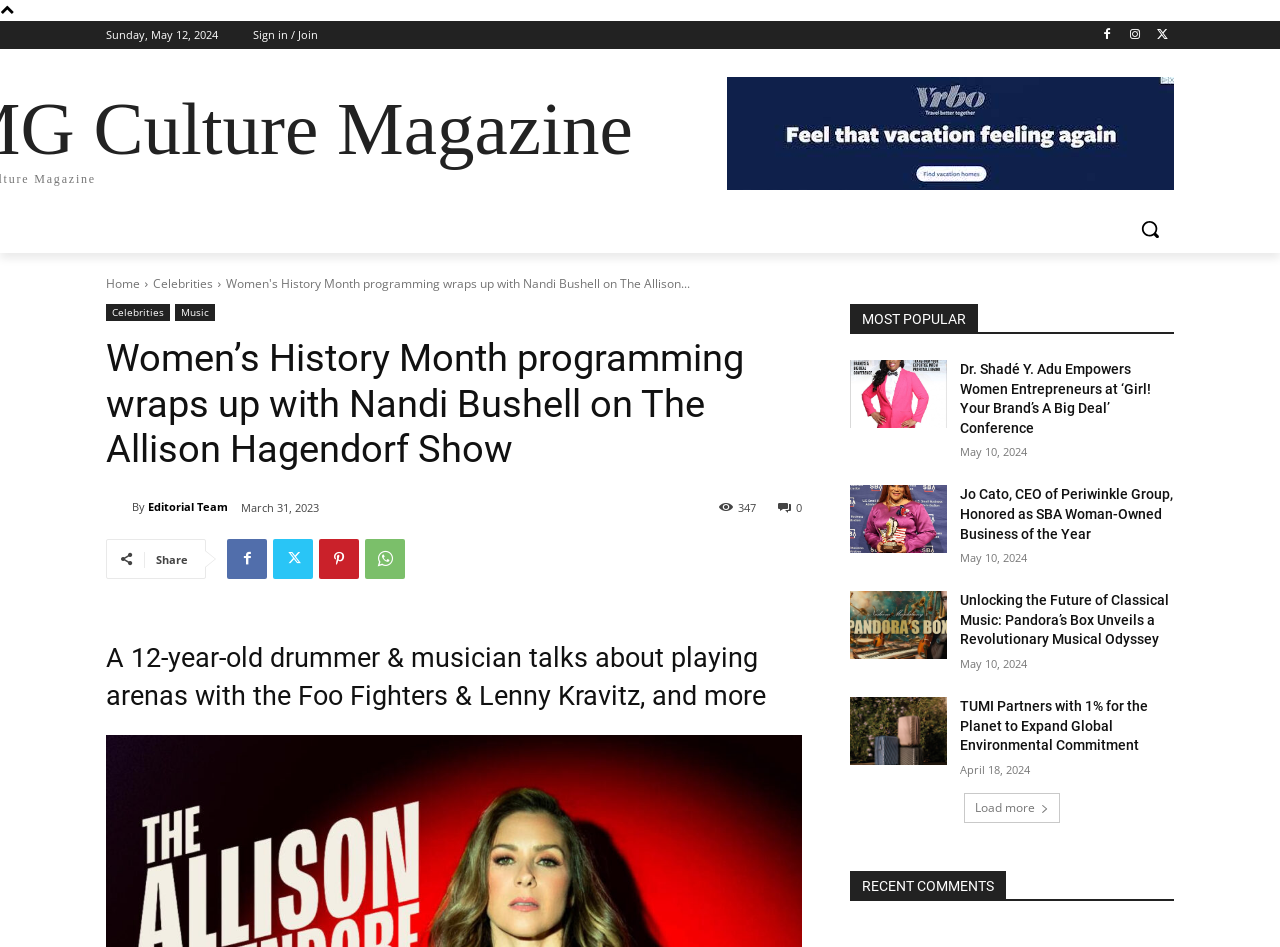Give a full account of the webpage's elements and their arrangement.

This webpage appears to be an article page from a culture magazine, OMGCulture.com. At the top, there is a navigation menu with links to "Home", "Celebrities", "Music", and "Editorial Team". Below the navigation menu, there is a search bar and a button to sign in or join the website.

The main content of the page is an article titled "Women’s History Month programming wraps up with Nandi Bushell on The Allison Hagendorf Show". The article has a heading, a byline, and a publication date of March 31, 2023. There are also social media sharing links and a comment count below the article title.

The article itself is not fully visible in the screenshot, but it appears to be an interview with 12-year-old drummer and musician Nandi Bushell, who has played with the Foo Fighters and Lenny Kravitz.

To the right of the article, there is a sidebar with a section titled "MOST POPULAR" that lists several other articles, including "Dr. Shadé Y. Adu Empowers Women Entrepreneurs at ‘Girl! Your Brand’s A Big Deal’ Conference", "Jo Cato, CEO of Periwinkle Group, Honored as SBA Woman-Owned Business of the Year", and "Unlocking the Future of Classical Music: Pandora’s Box Unveils a Revolutionary Musical Odyssey". Each article in the sidebar has a heading, a link, and a publication date.

At the bottom of the page, there is a "Load more" button, suggesting that there are more articles or content to be loaded. There is also a section titled "RECENT COMMENTS", but it is not fully visible in the screenshot.

There are several images on the page, including a logo for OMGCulture.com, an image for the "Editorial Team", and a spot image that appears to be an advertisement. There are also several social media icons and links throughout the page.